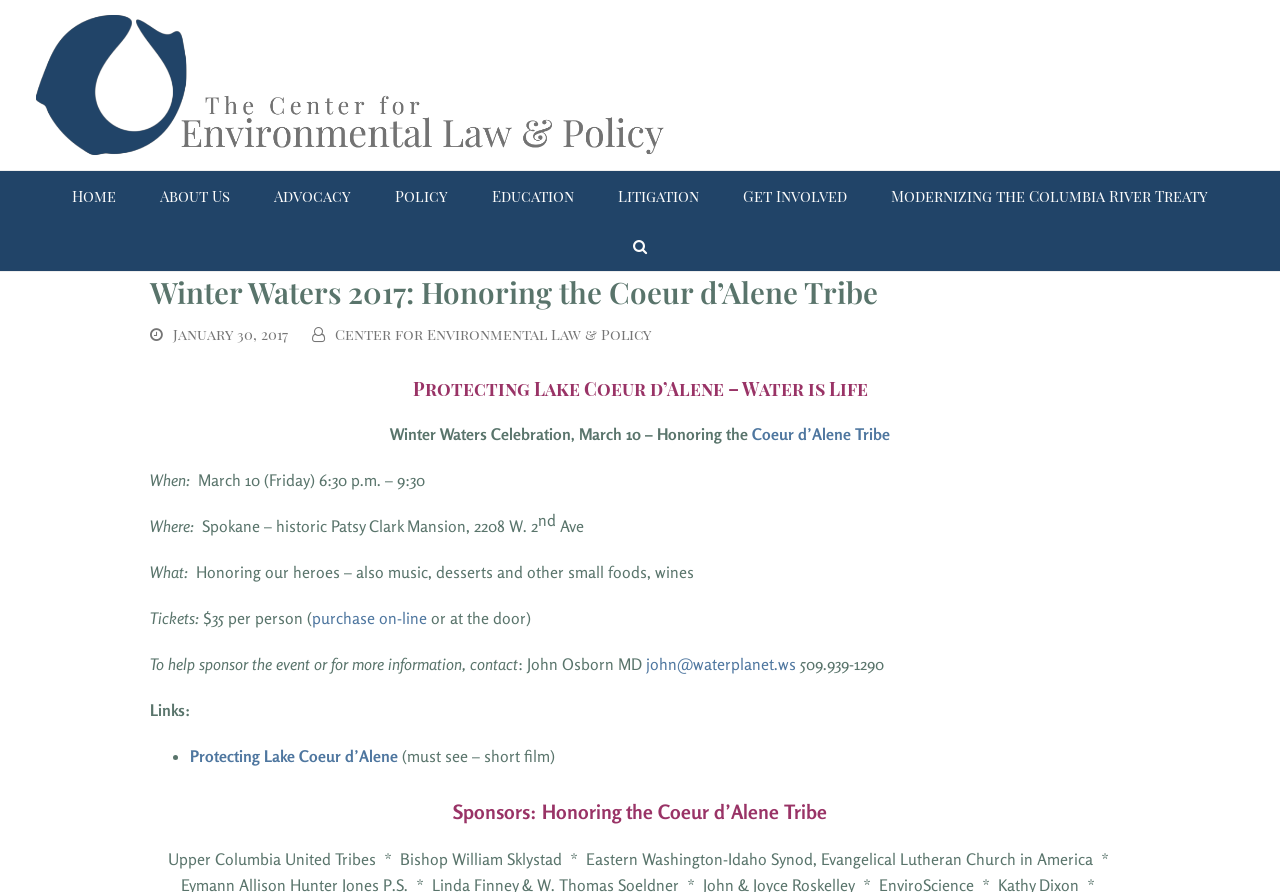Respond with a single word or phrase to the following question:
Who is the contact person for sponsoring the Winter Waters Celebration?

John Osborn MD